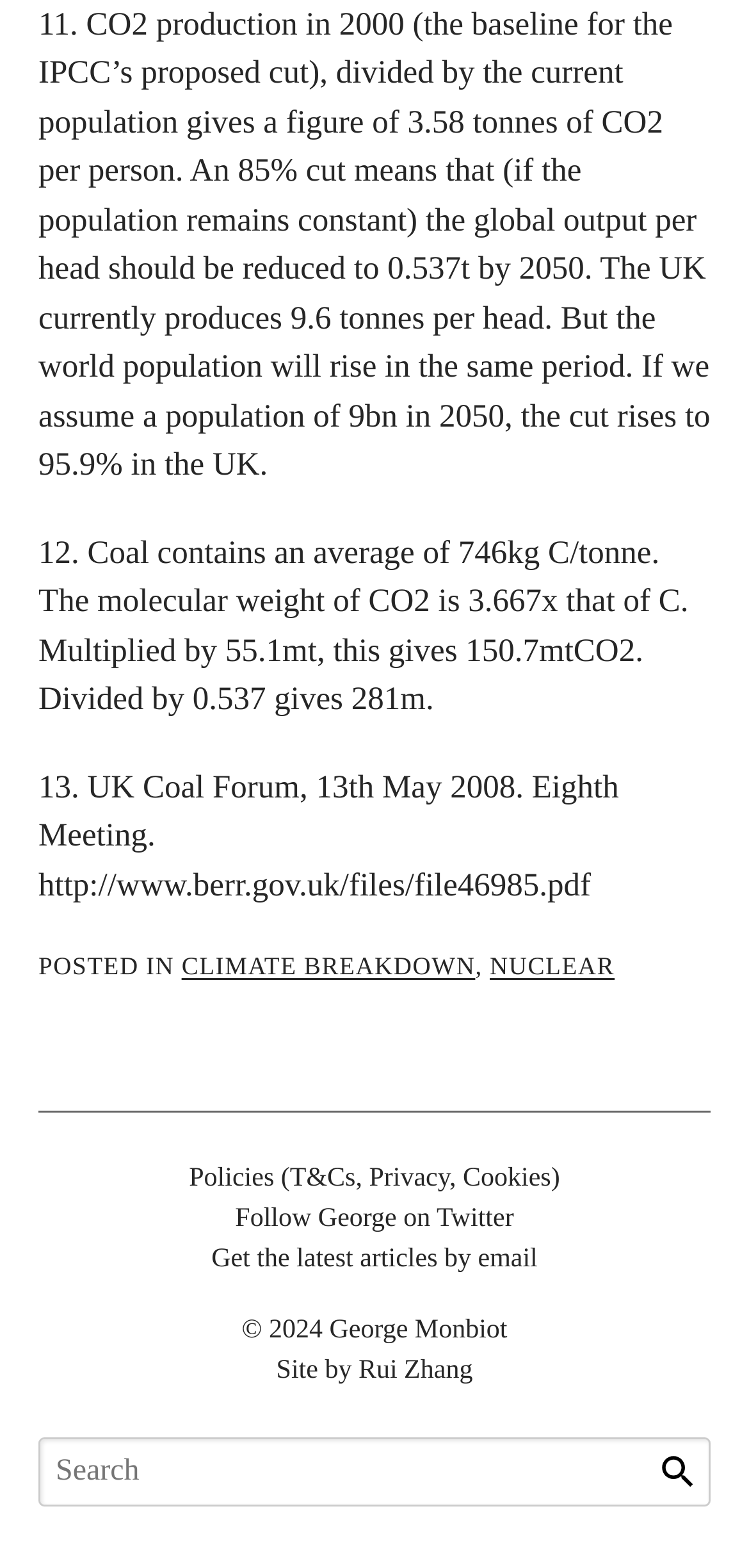Please determine the bounding box coordinates of the element's region to click for the following instruction: "Read about CLIMATE BREAKDOWN".

[0.242, 0.607, 0.635, 0.625]